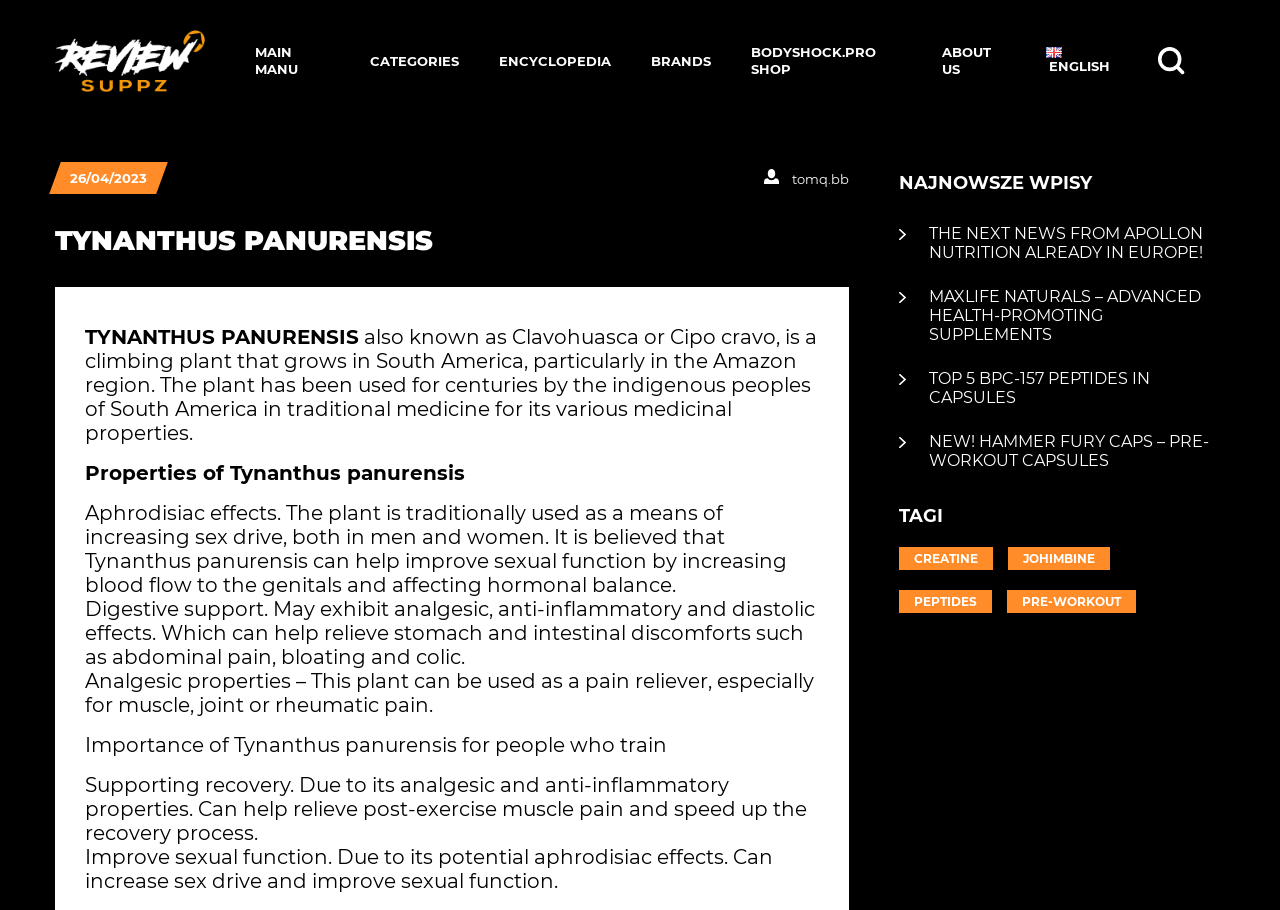Please provide a brief answer to the following inquiry using a single word or phrase:
What is the purpose of the 'BODYSHOCK.PRO SHOP' link?

To access the shop